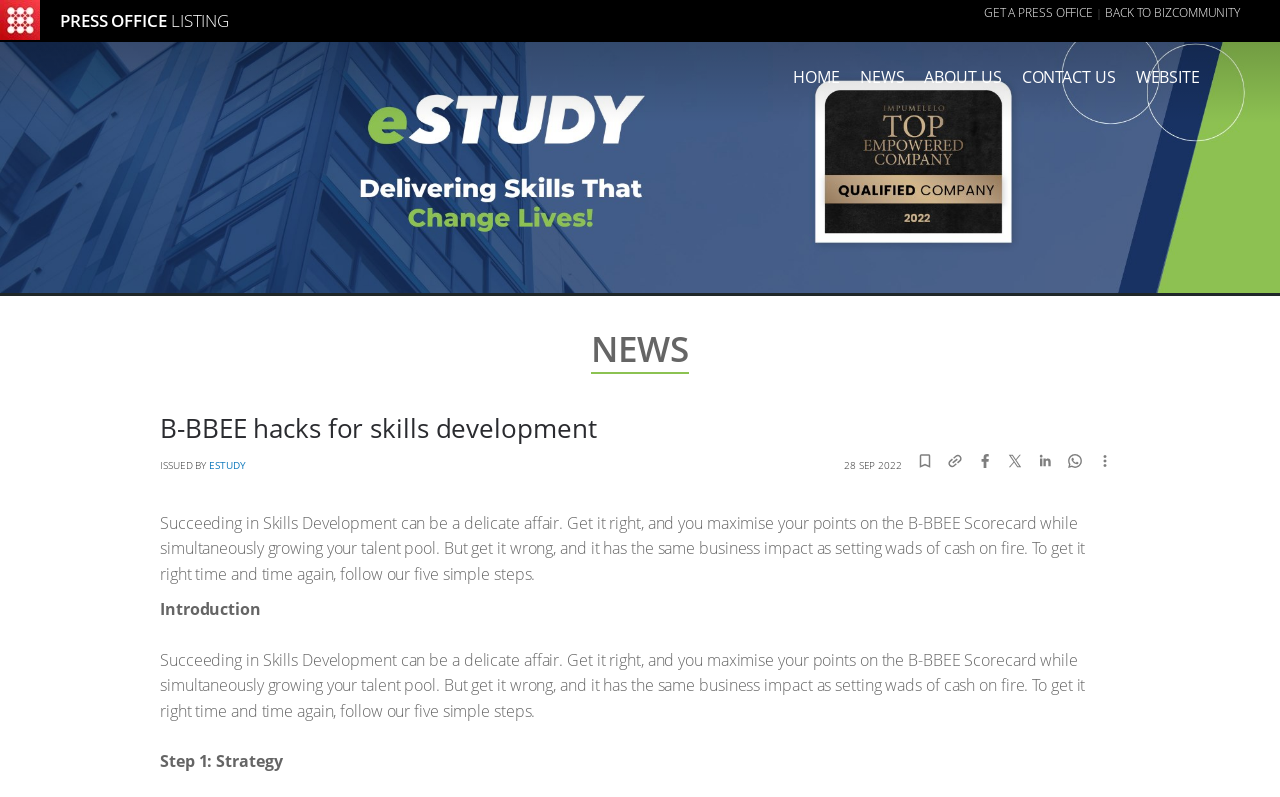Create an elaborate caption that covers all aspects of the webpage.

This webpage appears to be a news article or blog post from Bizcommunity.com, a online platform for news and information. At the top of the page, there is a header section with the website's logo, "Bizcommunity.com", and a navigation menu with options like "PRESS OFFICE" and "LISTING". 

Below the header, there is a secondary navigation menu with links to "HOME", "NEWS", "ABOUT US", "CONTACT US", and "WEBSITE". 

The main content of the page is divided into two sections. The left section contains an image, while the right section has a heading "NEWS" and a subheading "B-BBEE hacks for skills development". 

Below the subheading, there are several links to related articles or resources, followed by a brief introduction to the article. The article itself is divided into sections, with headings like "Introduction" and "Step 1: Strategy", and contains text discussing skills development and the B-BBEE Scorecard.